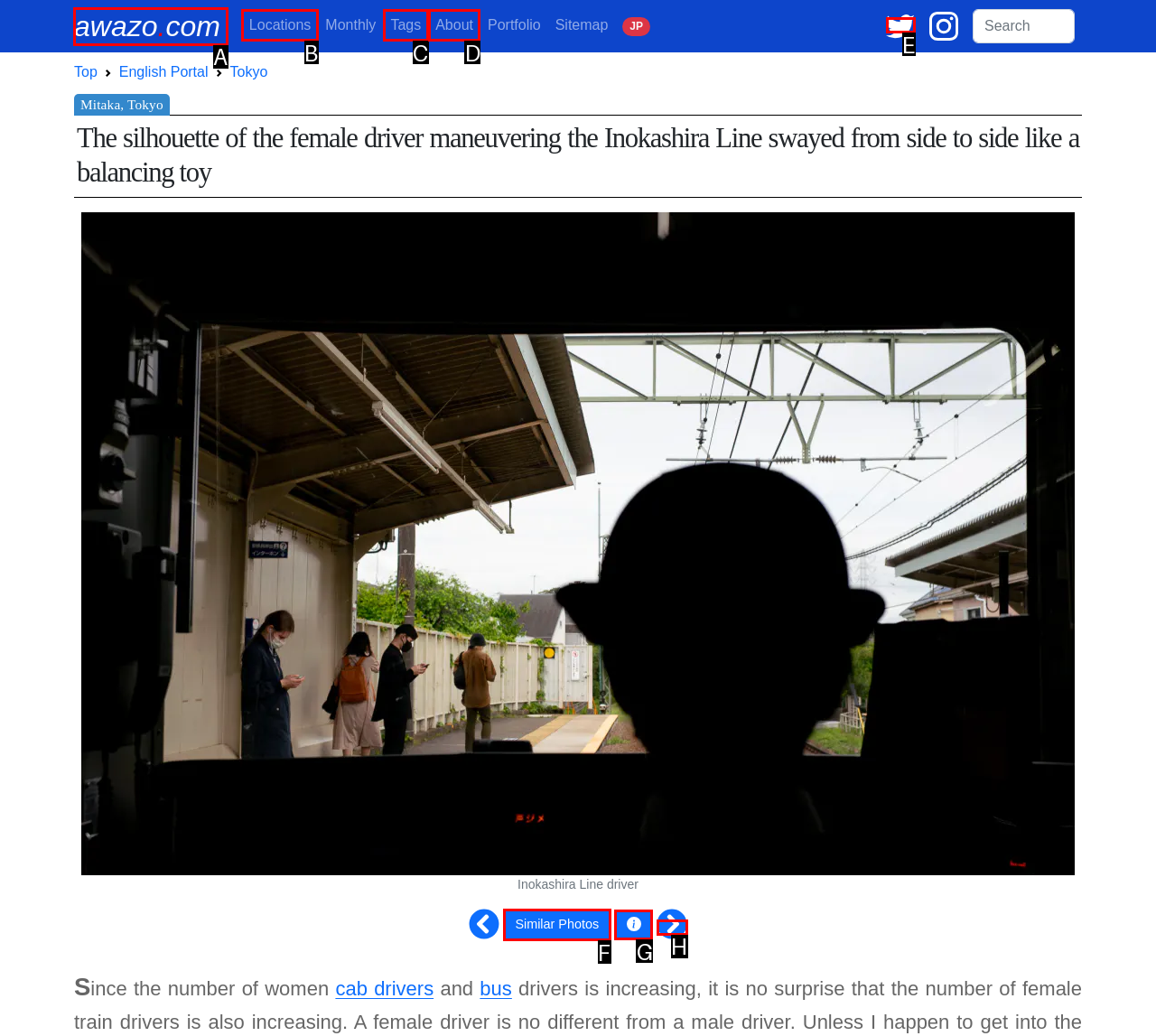Tell me the correct option to click for this task: Visit awazo.com
Write down the option's letter from the given choices.

A